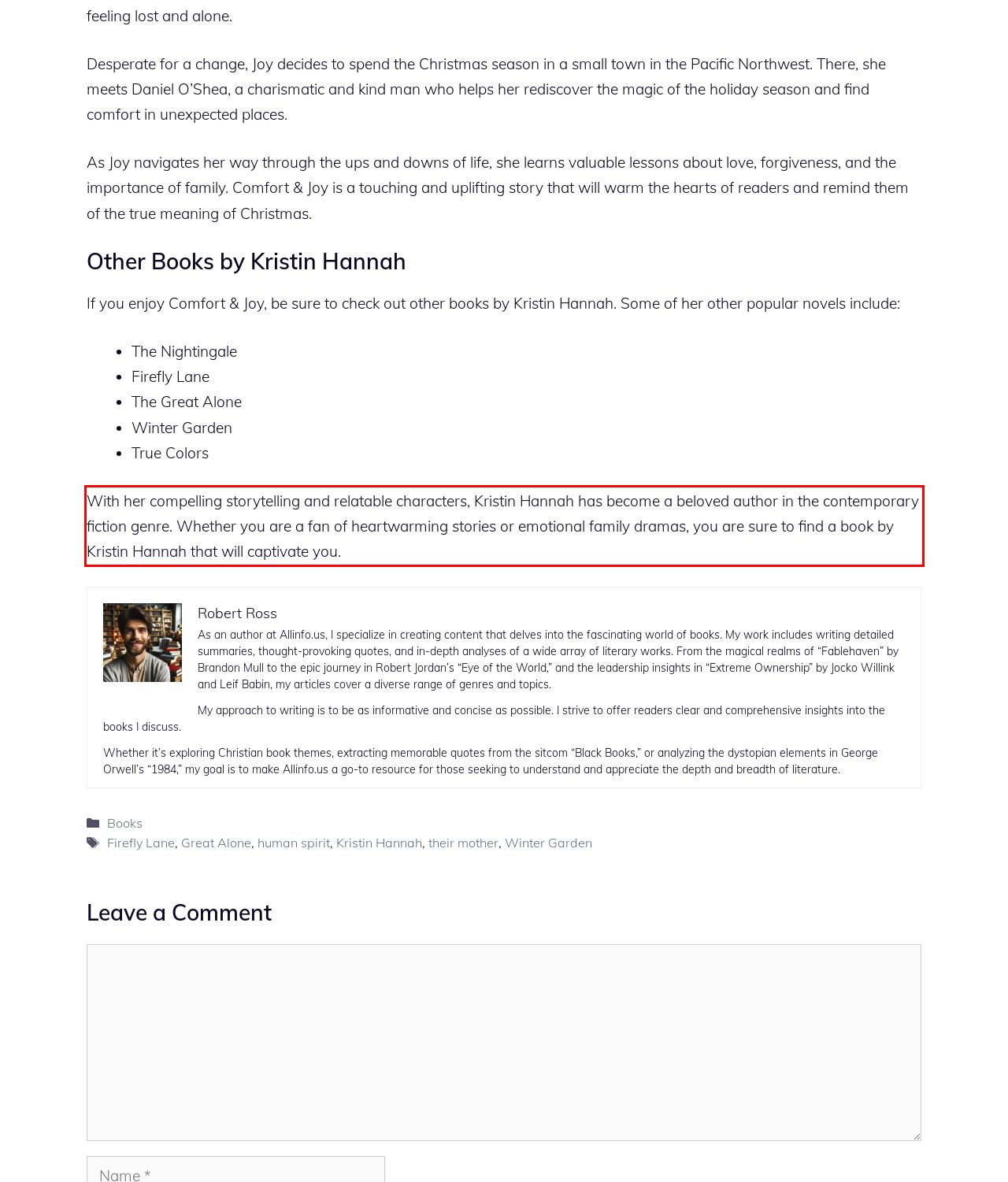You have a screenshot of a webpage where a UI element is enclosed in a red rectangle. Perform OCR to capture the text inside this red rectangle.

With her compelling storytelling and relatable characters, Kristin Hannah has become a beloved author in the contemporary fiction genre. Whether you are a fan of heartwarming stories or emotional family dramas, you are sure to find a book by Kristin Hannah that will captivate you.